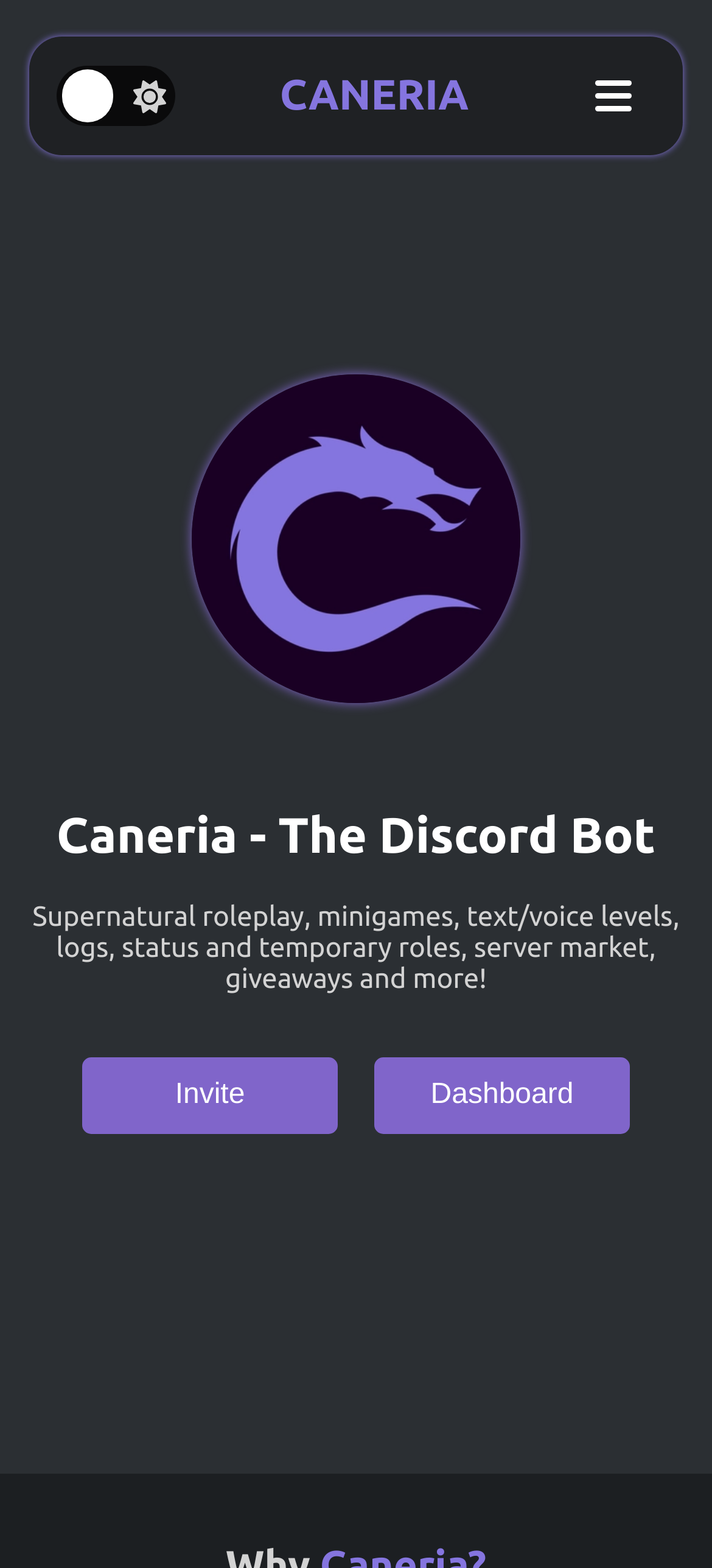How many buttons are there on the page?
Using the visual information, answer the question in a single word or phrase.

2